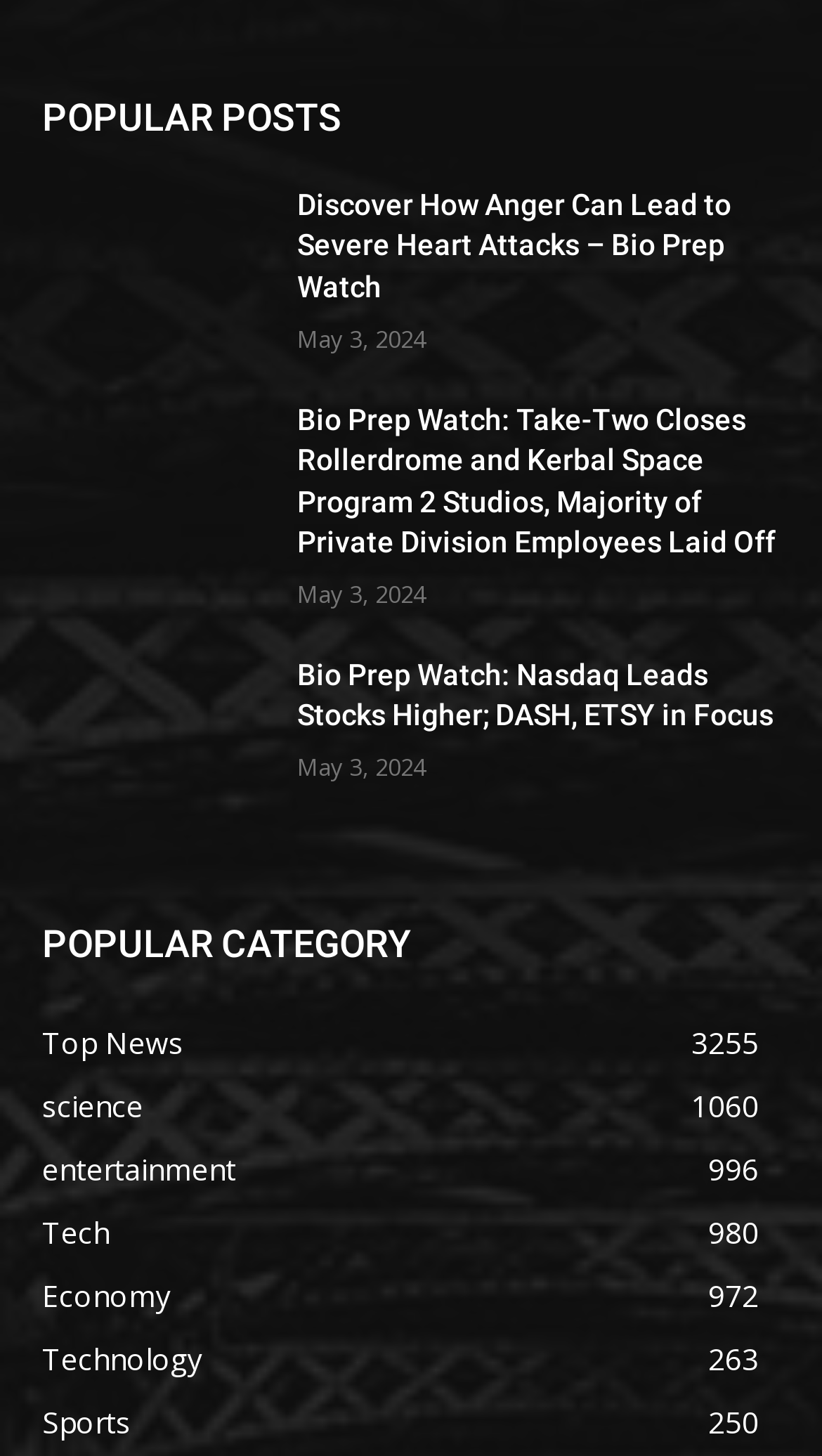How many popular categories are listed?
Please provide a comprehensive answer based on the information in the image.

The popular categories are listed under the 'POPULAR CATEGORY' section. There are 6 links listed, which are 'Top News 3255', 'science 1060', 'entertainment 996', 'Tech 980', 'Economy 972', and 'Technology 263'.